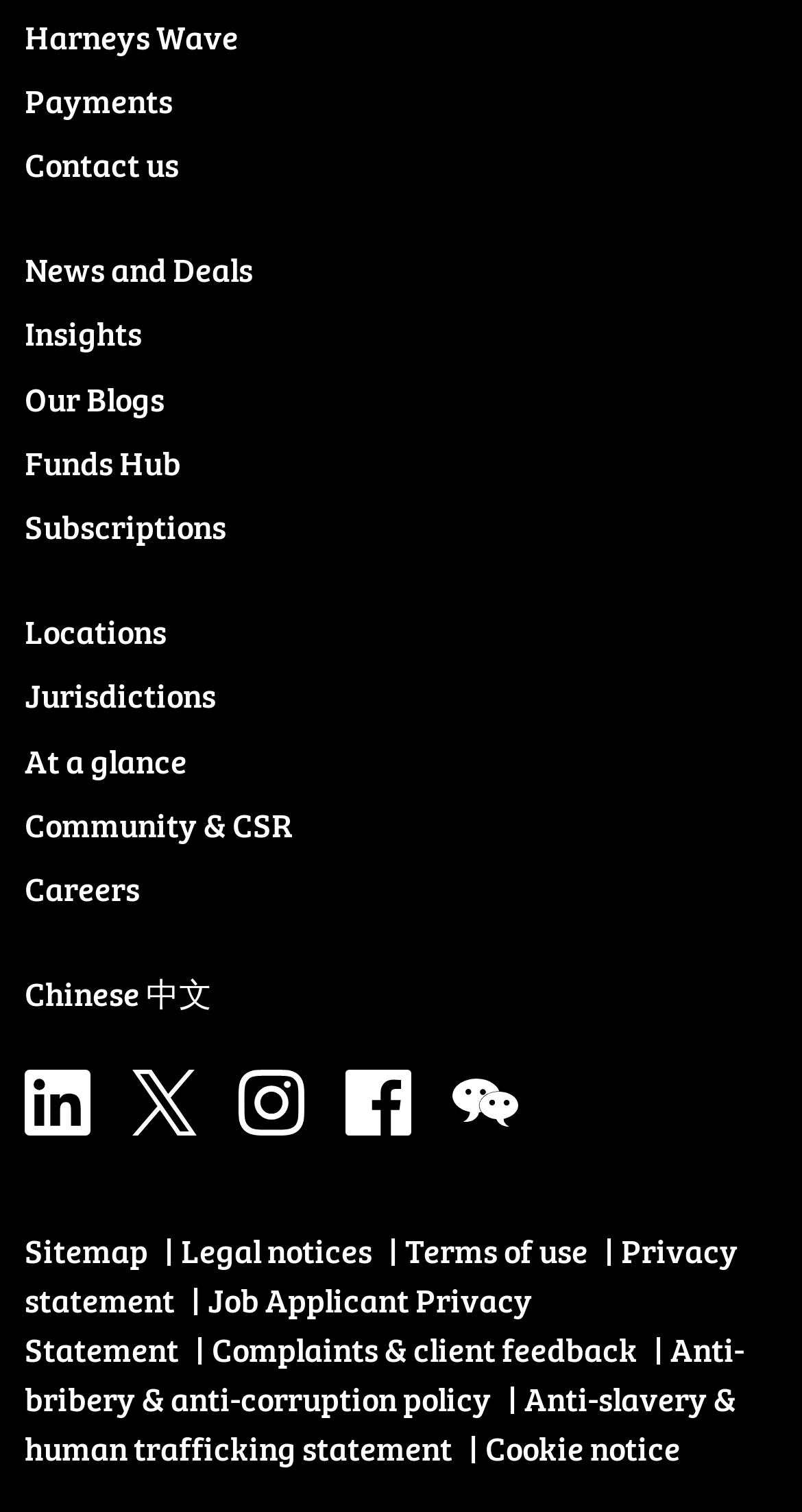Determine the bounding box coordinates of the clickable area required to perform the following instruction: "Go to Harneys Wave". The coordinates should be represented as four float numbers between 0 and 1: [left, top, right, bottom].

[0.031, 0.005, 0.938, 0.037]